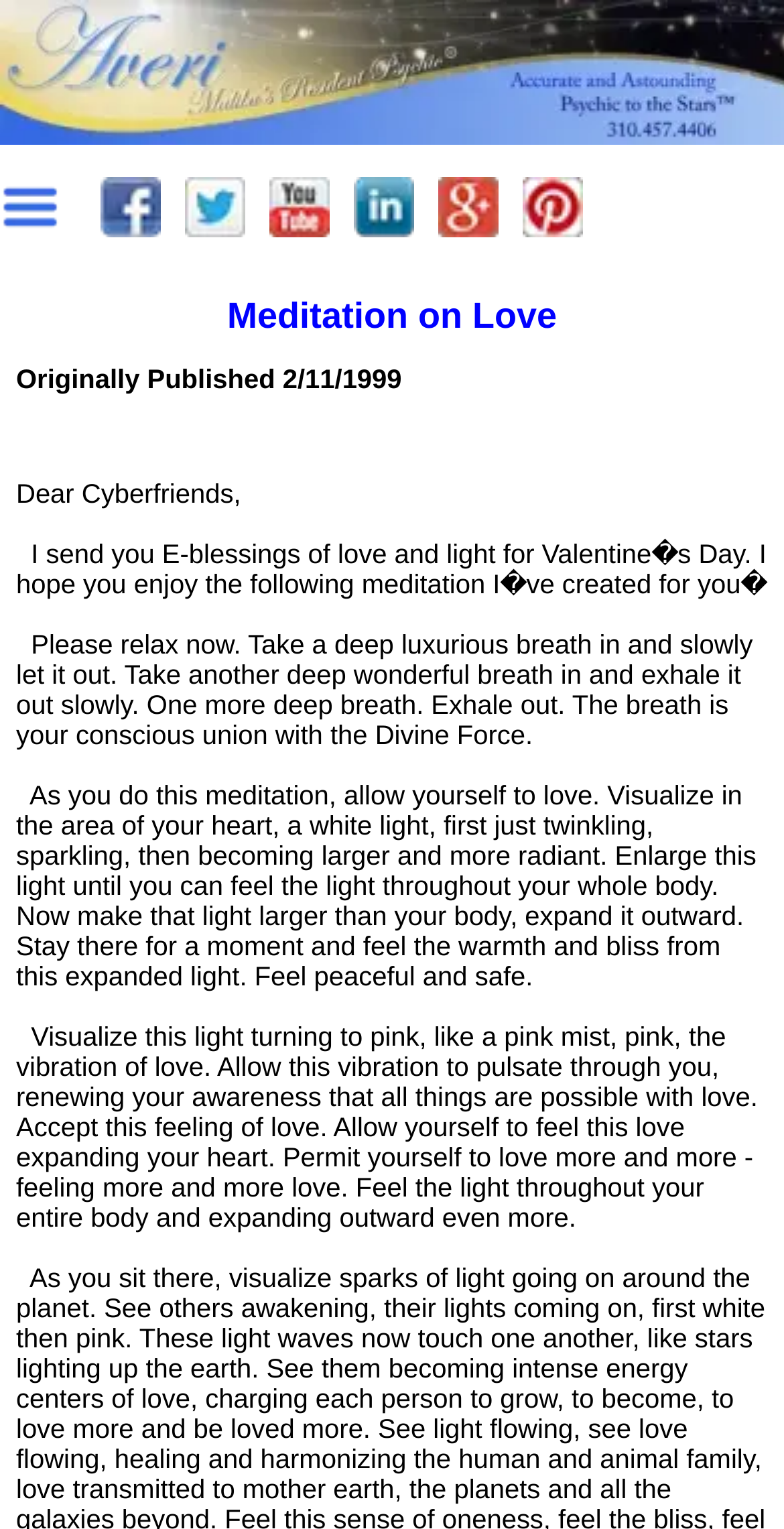Could you please study the image and provide a detailed answer to the question:
What is the tone of the meditation?

The meditation is guided in a peaceful and calming tone, with instructions to take deep breaths, relax, and visualize a white light and pink mist, creating a sense of warmth and bliss.